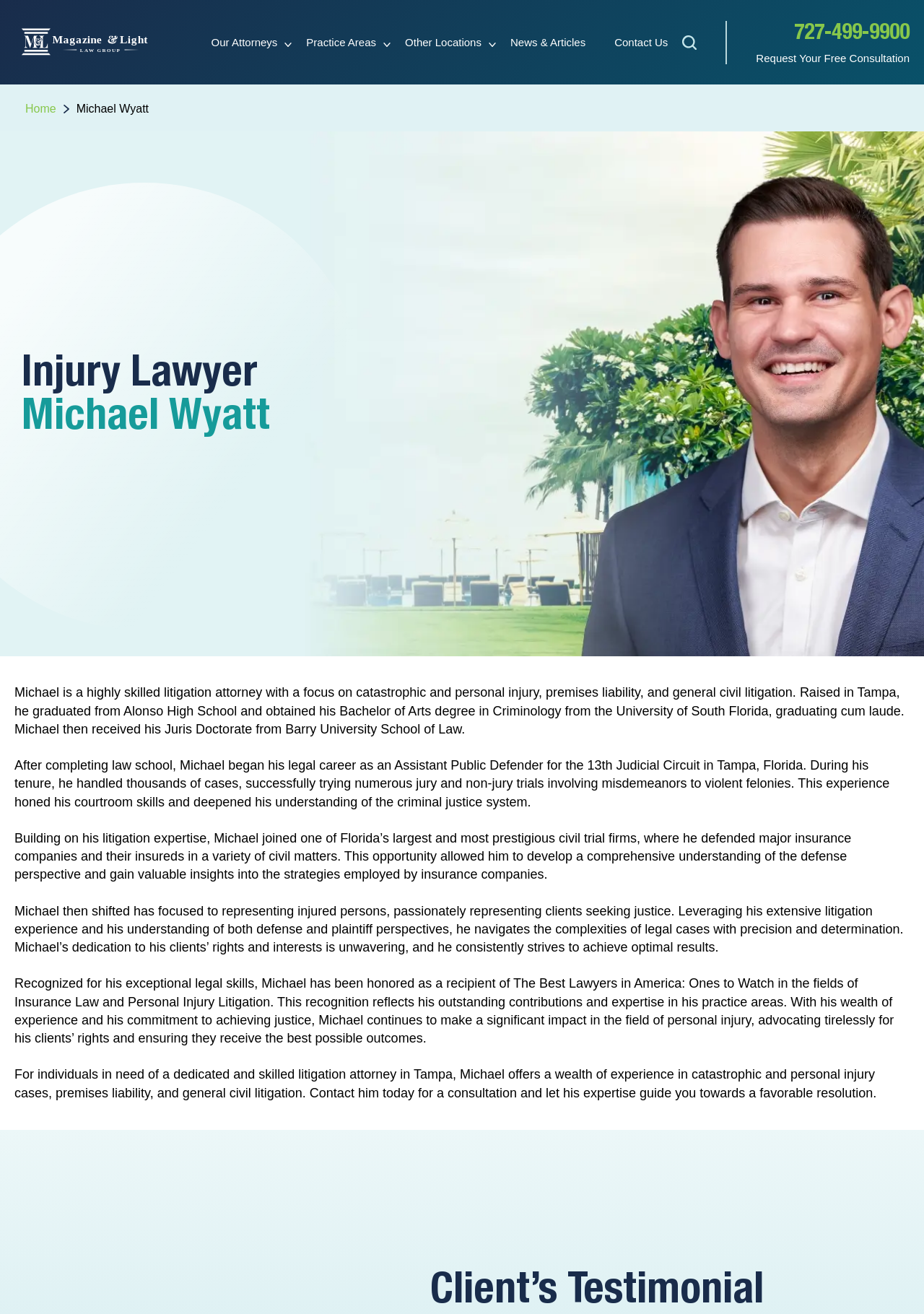What is the profession of Michael Wyatt?
Please give a detailed and elaborate answer to the question.

I found the profession of Michael Wyatt by reading the heading element 'Injury Lawyer Michael Wyatt' which is located at the top of the page.